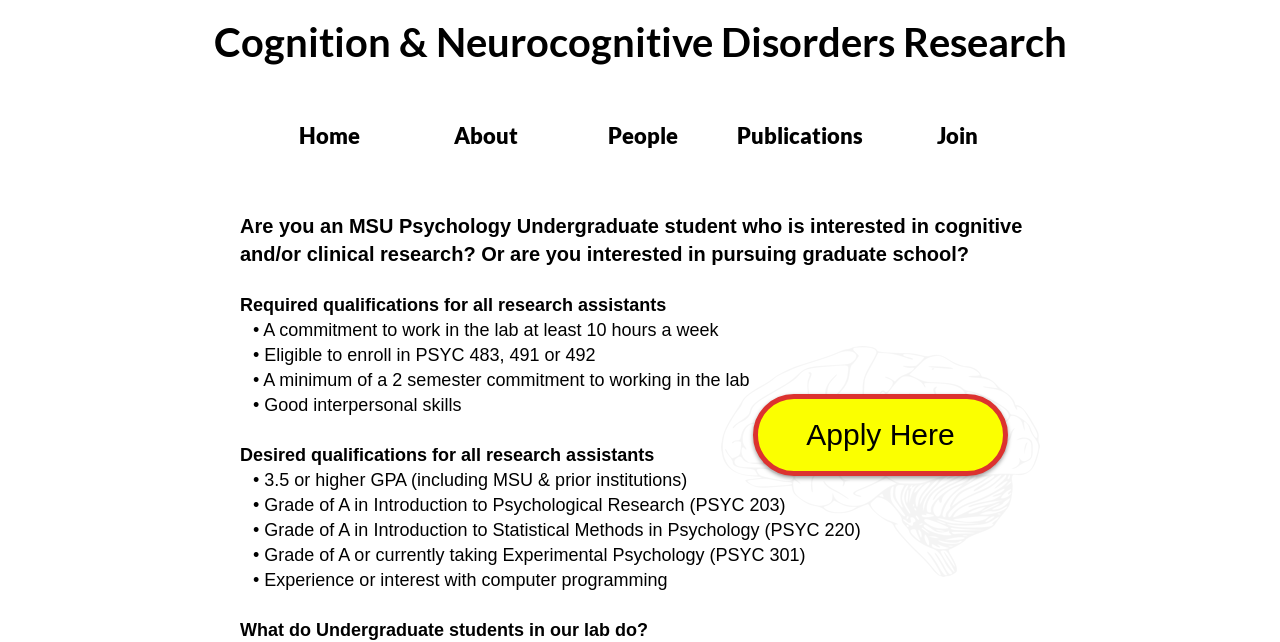Please determine the bounding box coordinates, formatted as (top-left x, top-left y, bottom-right x, bottom-right y), with all values as floating point numbers between 0 and 1. Identify the bounding box of the region described as: Apply Here

[0.592, 0.622, 0.784, 0.79]